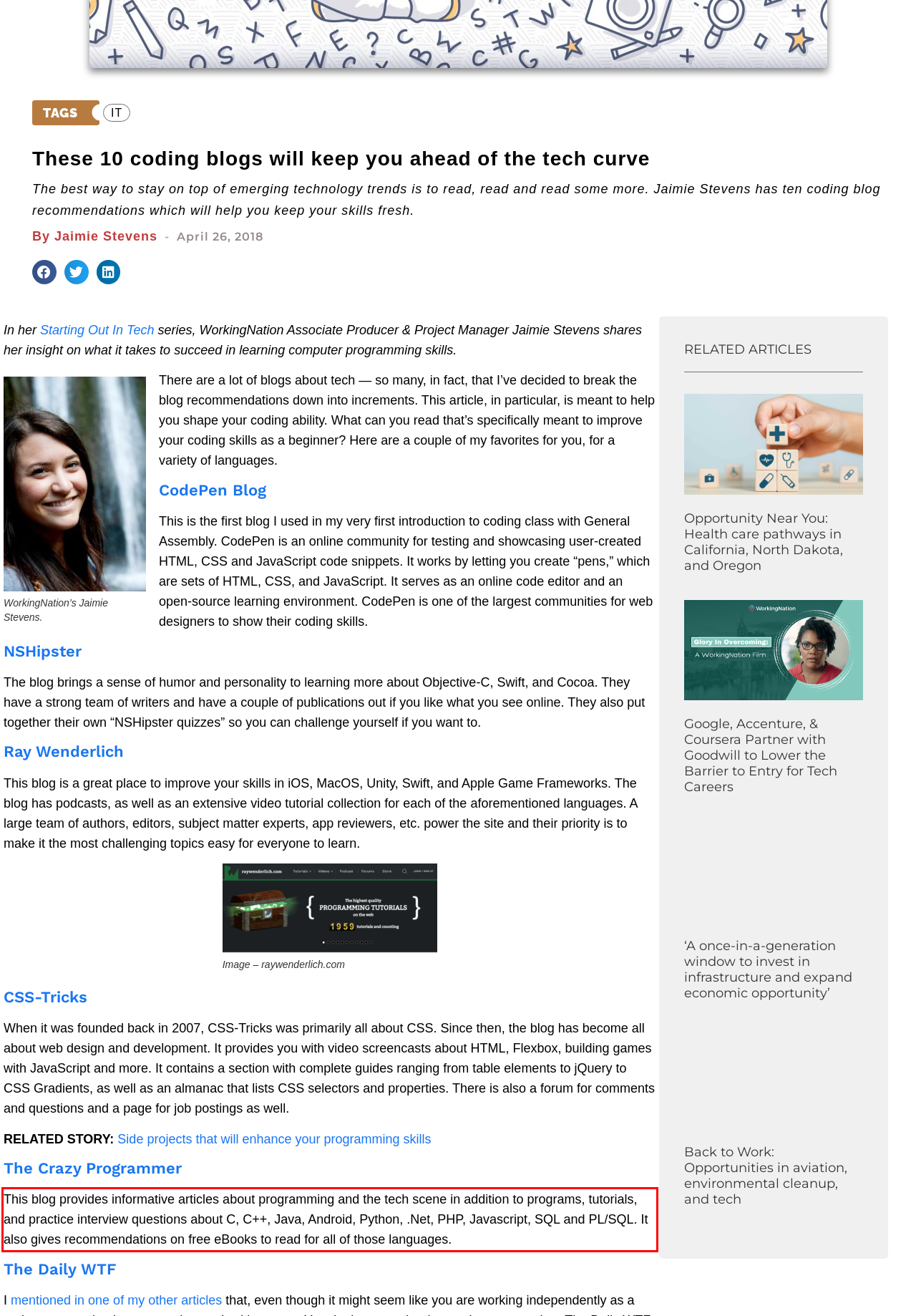You are presented with a screenshot containing a red rectangle. Extract the text found inside this red bounding box.

This blog provides informative articles about programming and the tech scene in addition to programs, tutorials, and practice interview questions about C, C++, Java, Android, Python, .Net, PHP, Javascript, SQL and PL/SQL. It also gives recommendations on free eBooks to read for all of those languages.